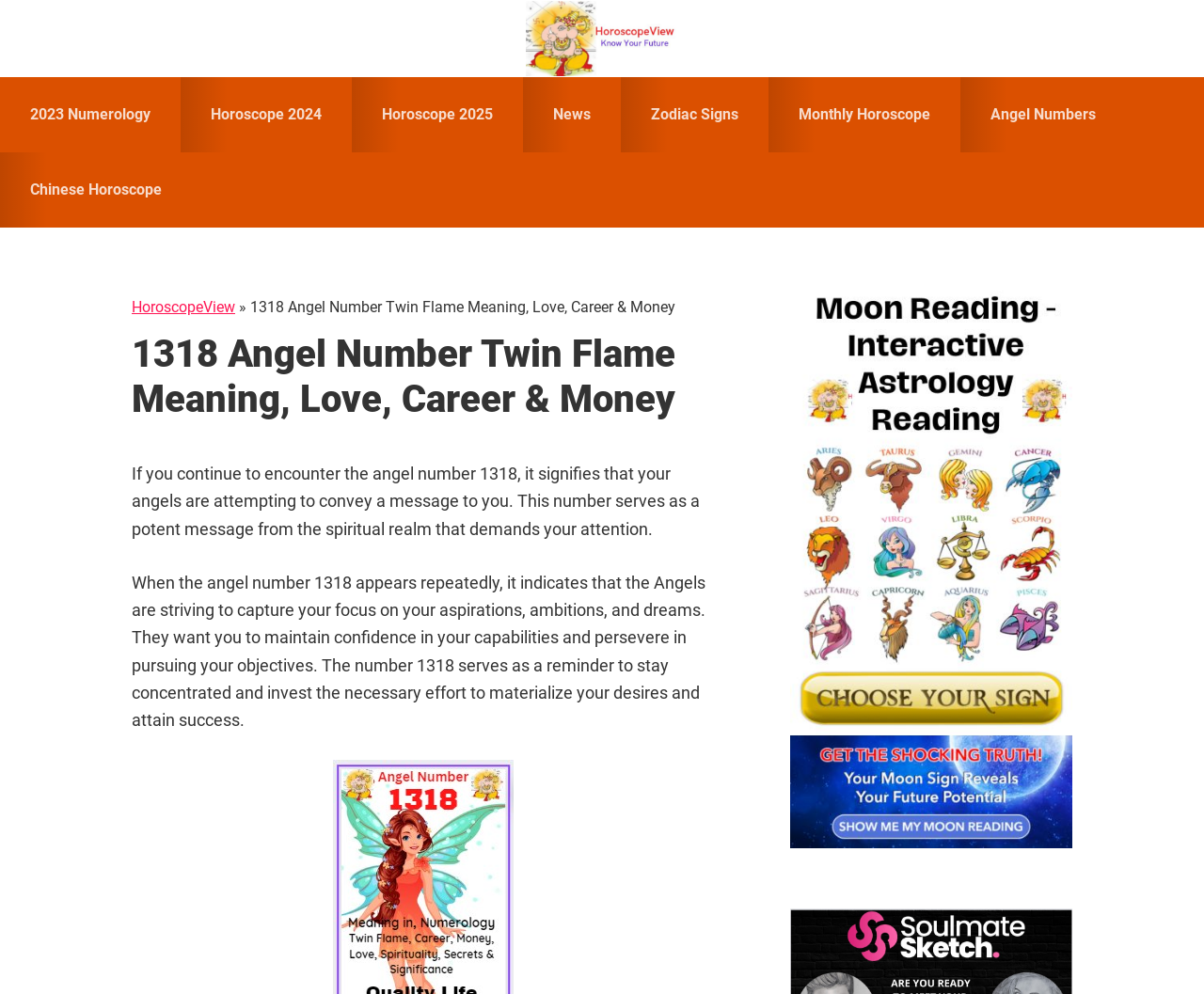What is the recommended action when seeing the angel number 1318?
Can you offer a detailed and complete answer to this question?

When the angel number 1318 appears, it serves as a reminder to stay concentrated and invest the necessary effort to materialize your desires and attain success.